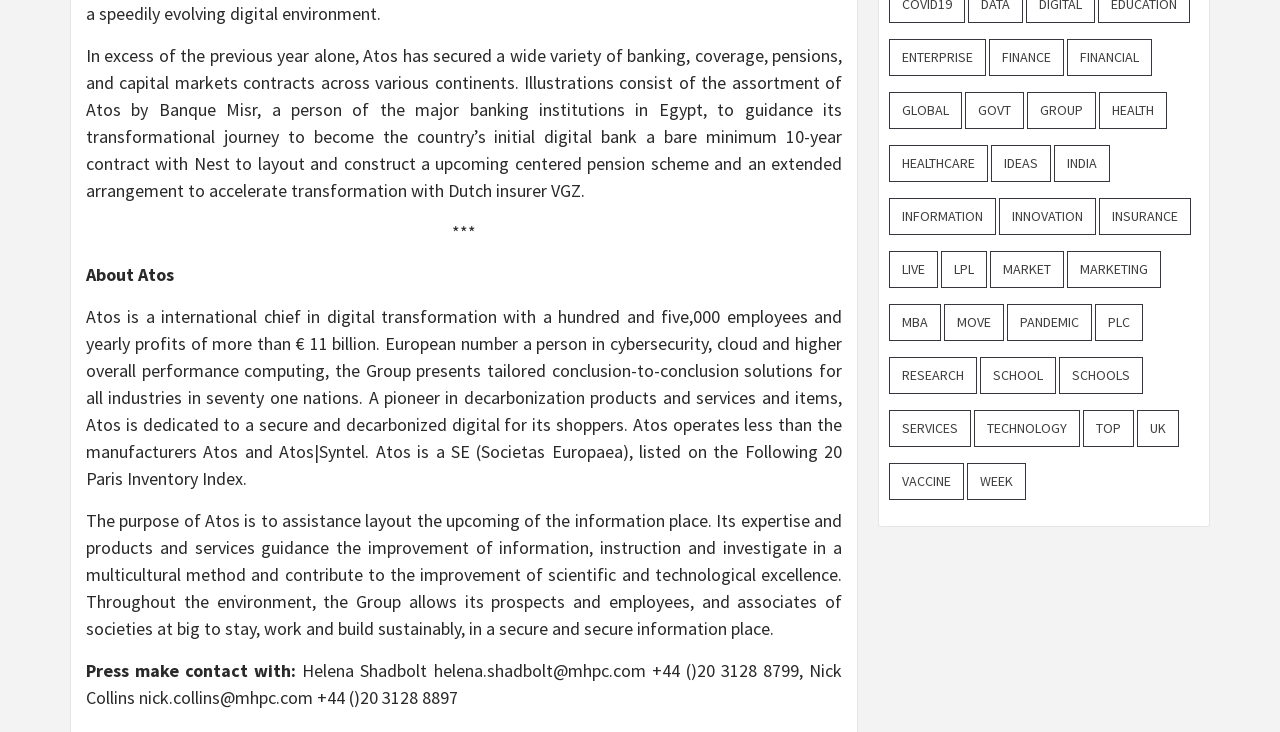Determine the bounding box coordinates of the clickable region to follow the instruction: "View information about Atos".

[0.067, 0.417, 0.658, 0.669]